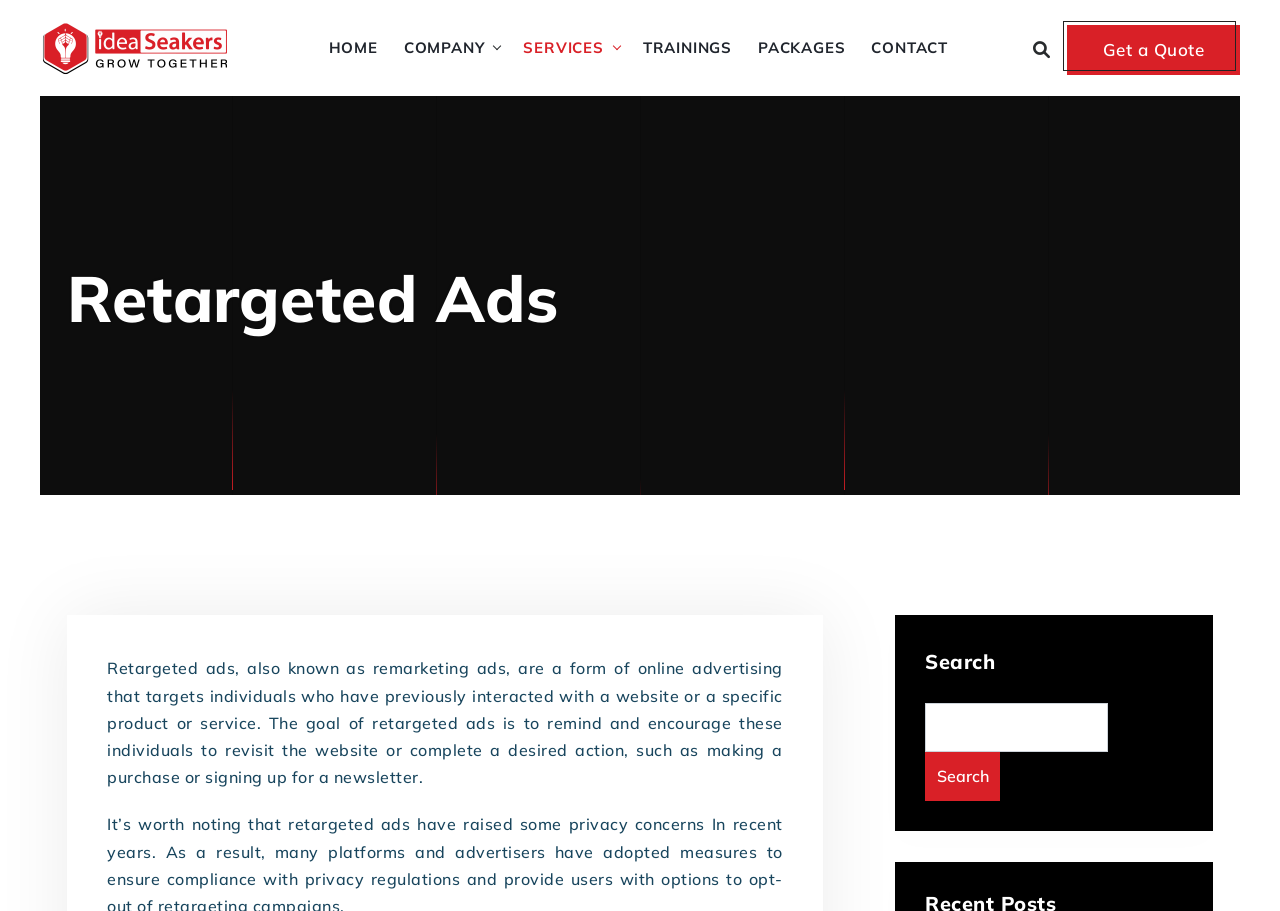Answer the following query with a single word or phrase:
What is the purpose of retargeted ads?

Remind and encourage individuals